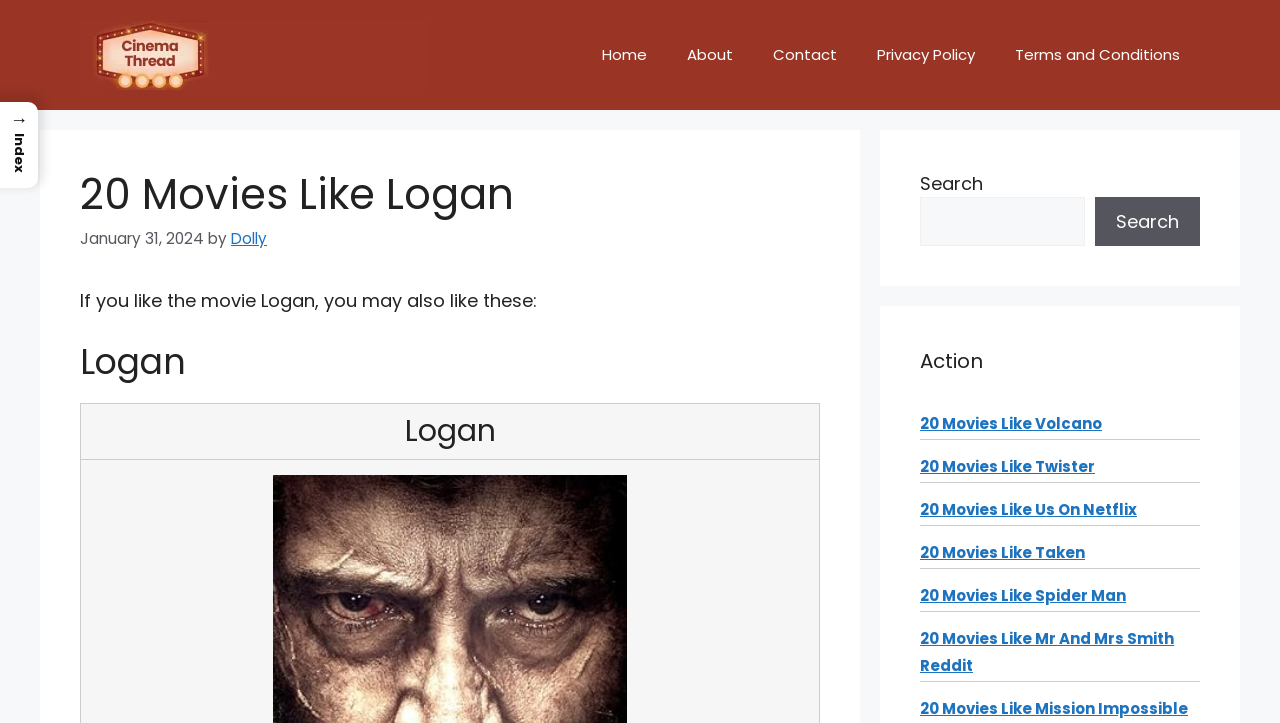Please find the bounding box coordinates of the section that needs to be clicked to achieve this instruction: "Explore ARTISTS".

None